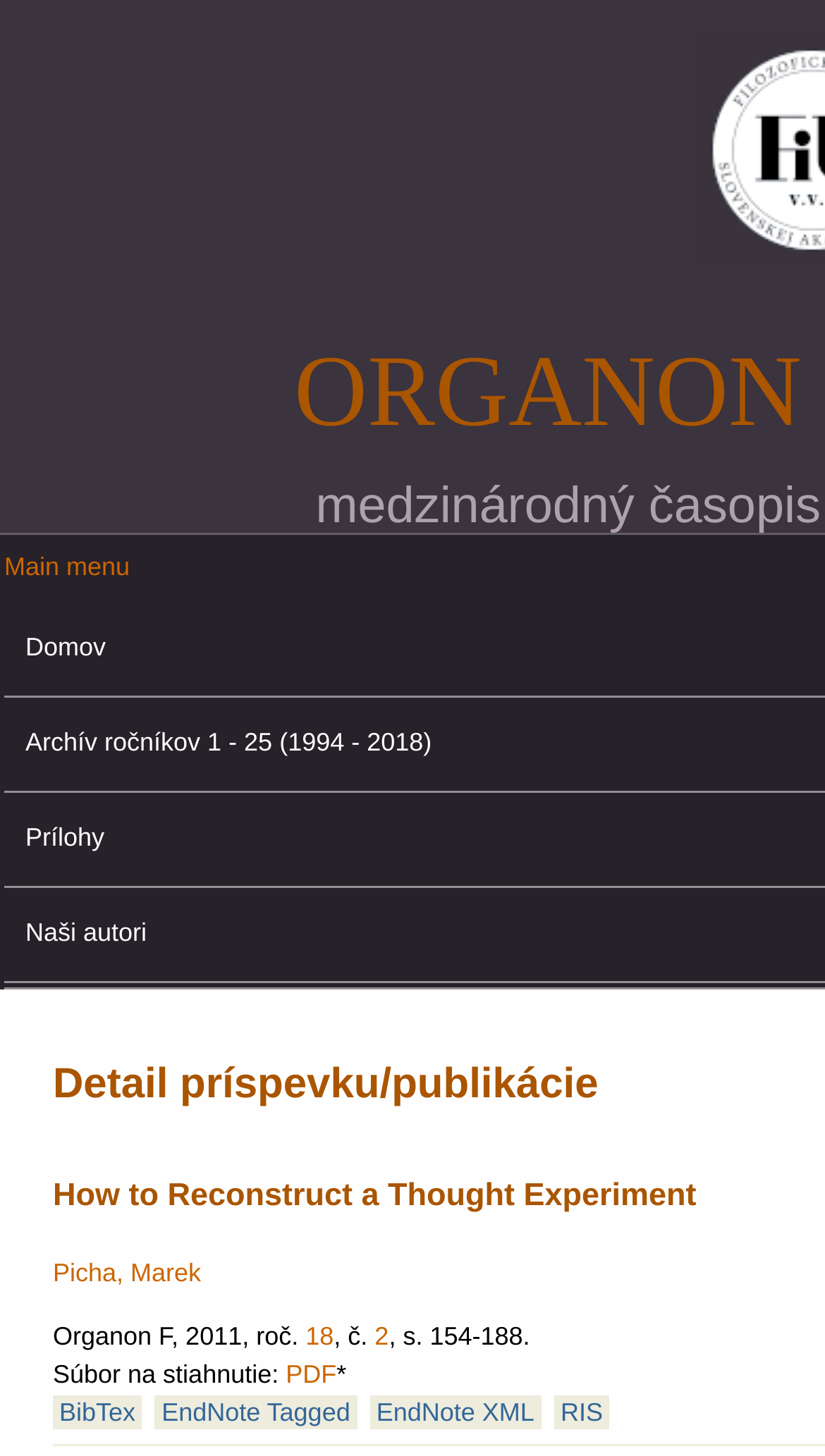Identify the bounding box for the UI element described as: "18". Ensure the coordinates are four float numbers between 0 and 1, formatted as [left, top, right, bottom].

[0.37, 0.907, 0.405, 0.927]